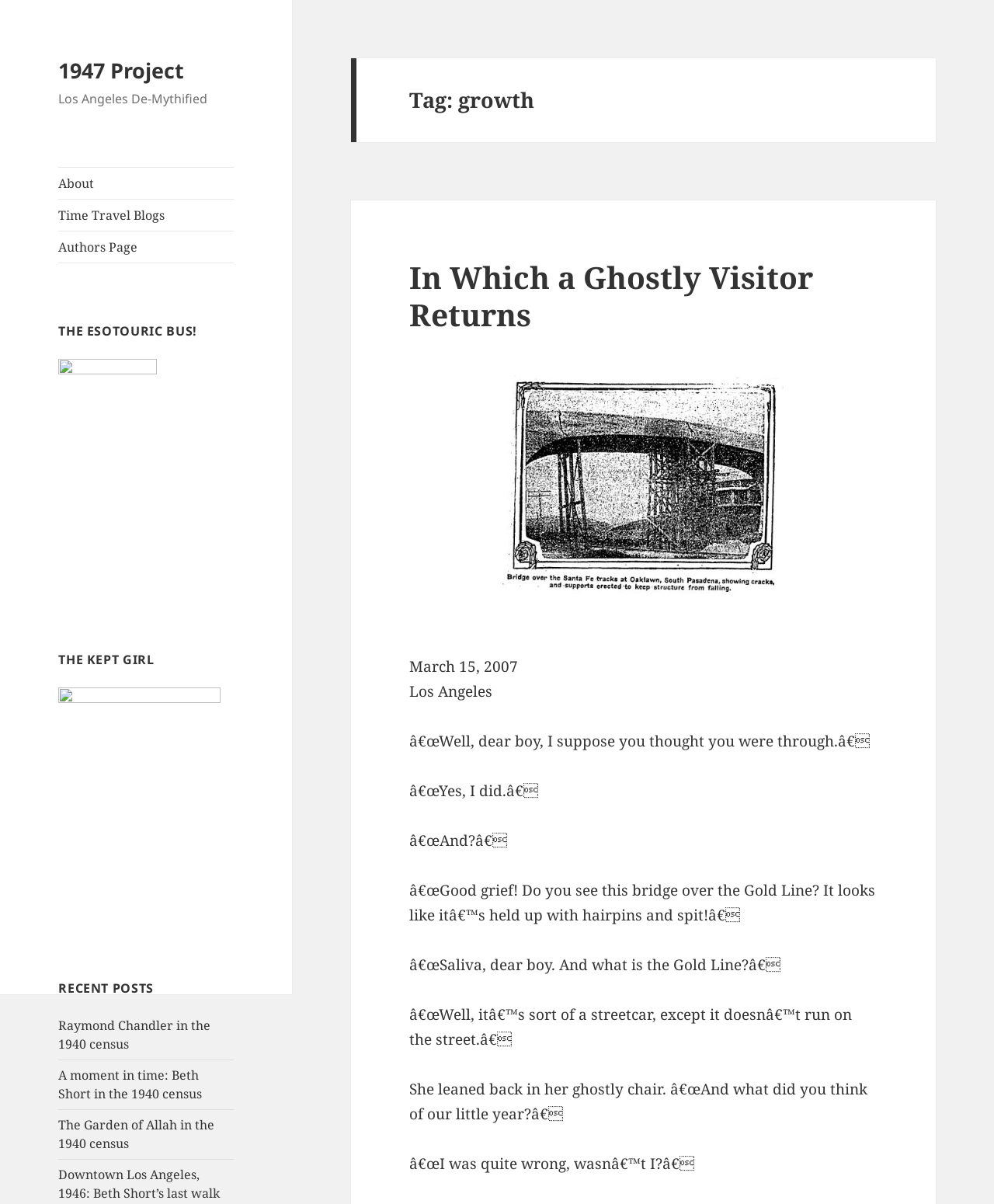Identify the bounding box coordinates for the region to click in order to carry out this instruction: "Explore the 'Time Travel Blogs' section". Provide the coordinates using four float numbers between 0 and 1, formatted as [left, top, right, bottom].

[0.059, 0.166, 0.235, 0.191]